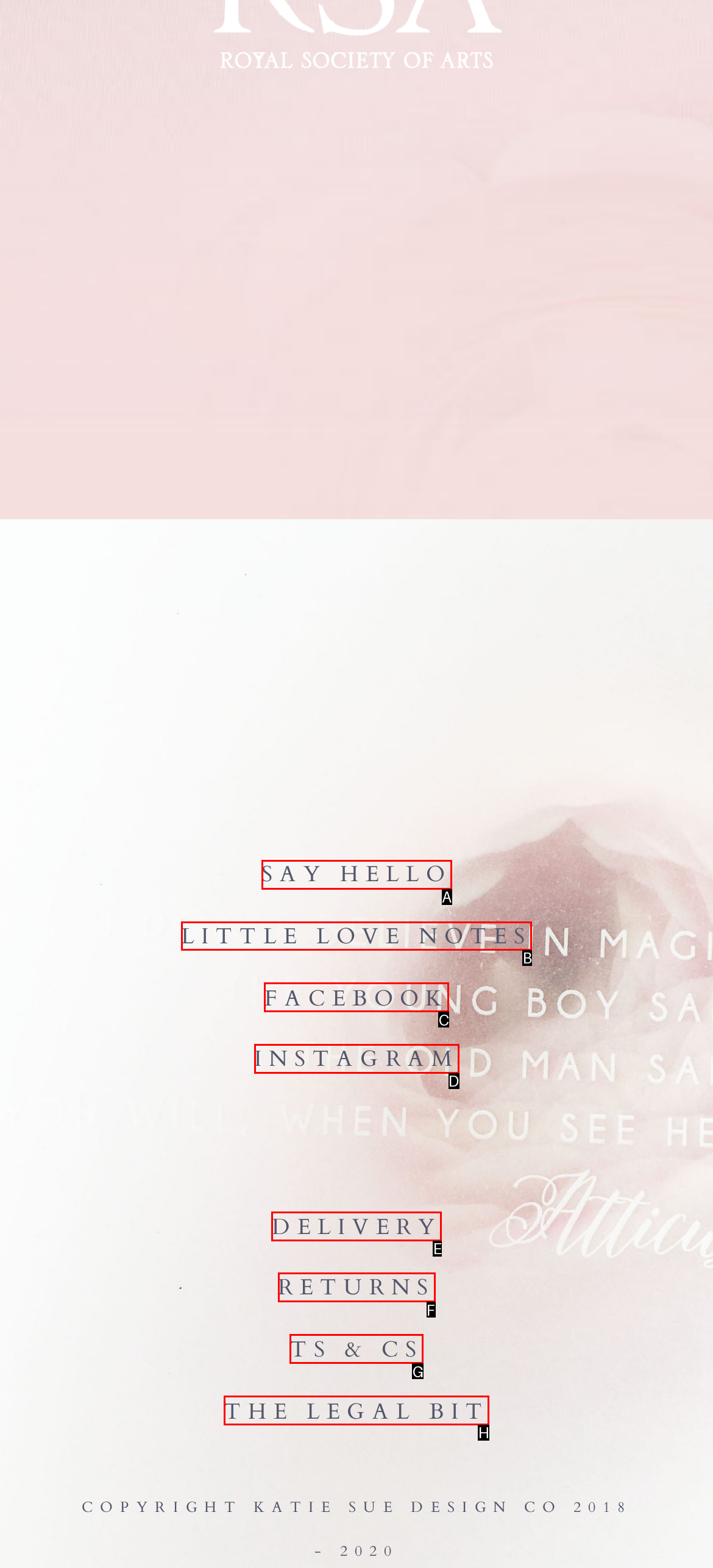Point out which UI element to click to complete this task: visit LITTLE LOVE NOTES
Answer with the letter corresponding to the right option from the available choices.

B